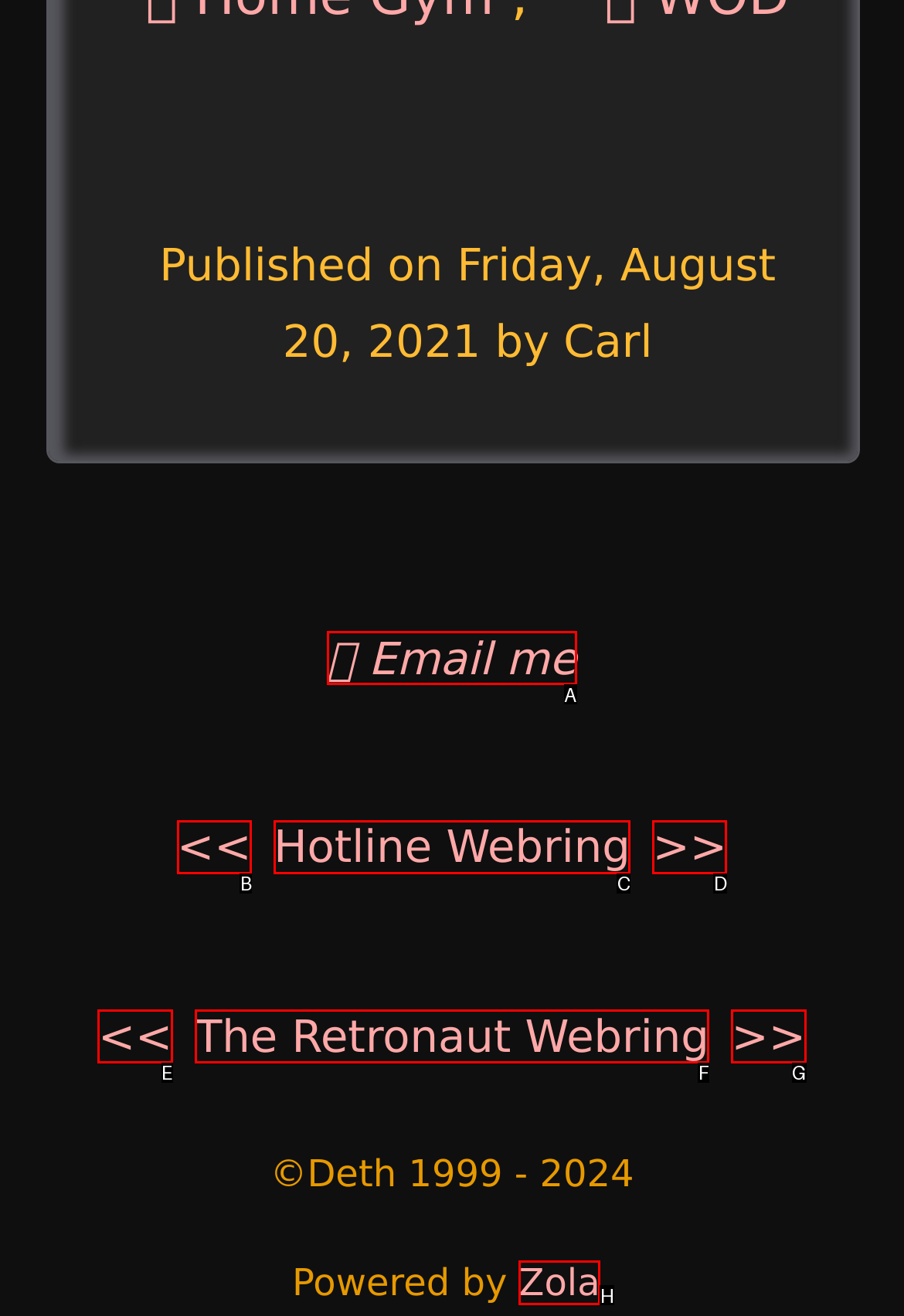Using the given description: Hotline Webring, identify the HTML element that corresponds best. Answer with the letter of the correct option from the available choices.

C